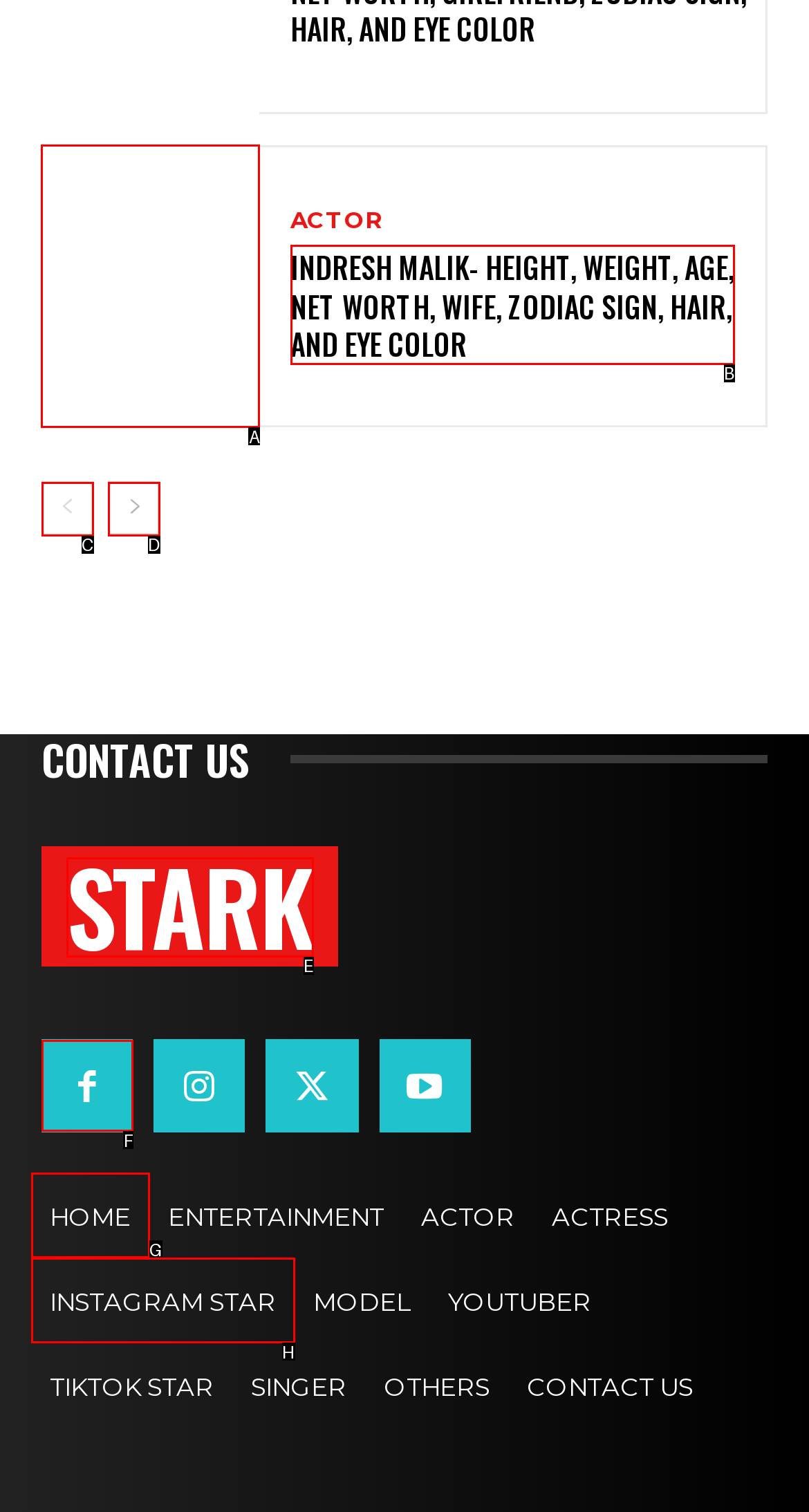Choose the letter that corresponds to the correct button to accomplish the task: Sign in to the website
Reply with the letter of the correct selection only.

None